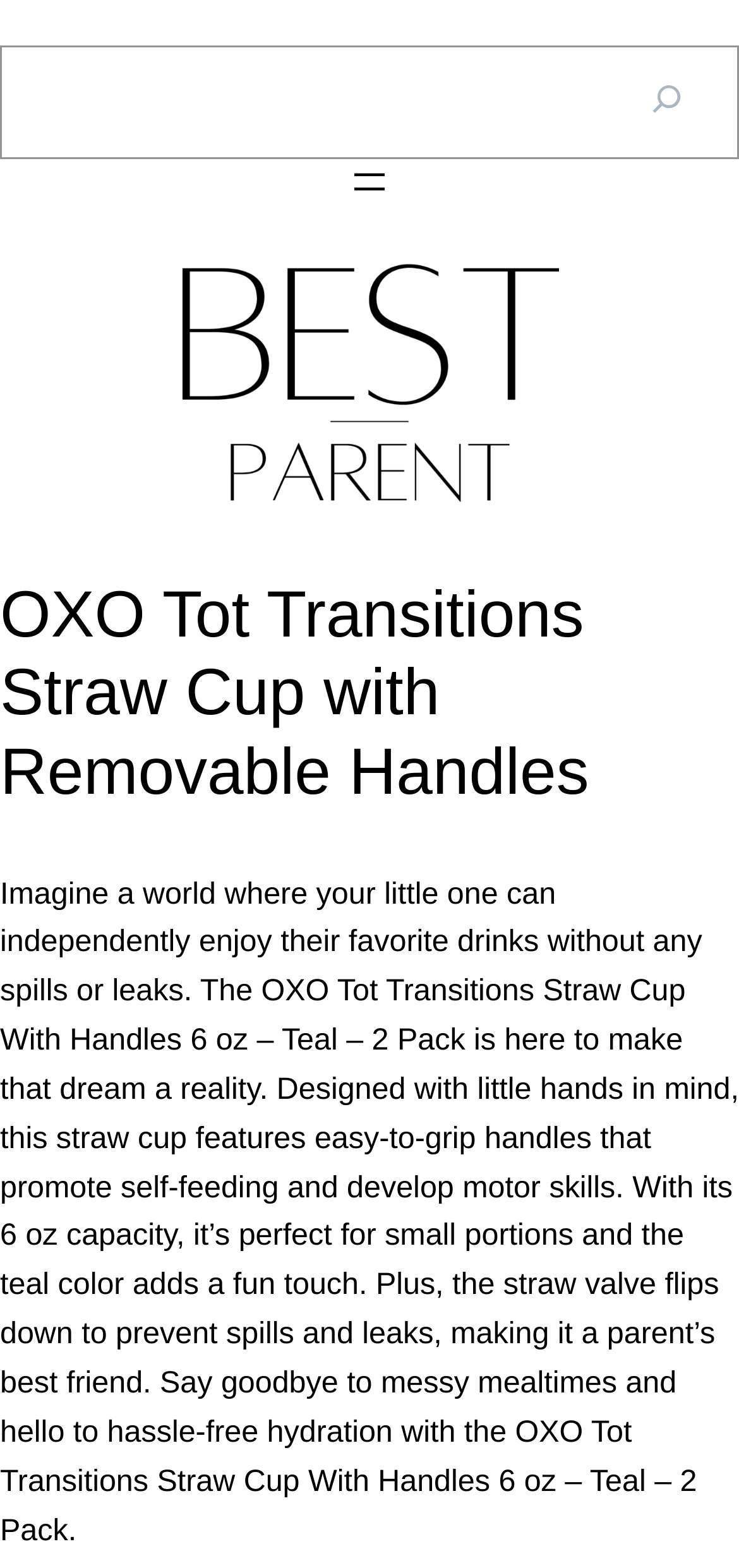Please find the bounding box coordinates (top-left x, top-left y, bottom-right x, bottom-right y) in the screenshot for the UI element described as follows: alt="Automation Companies in India"

None